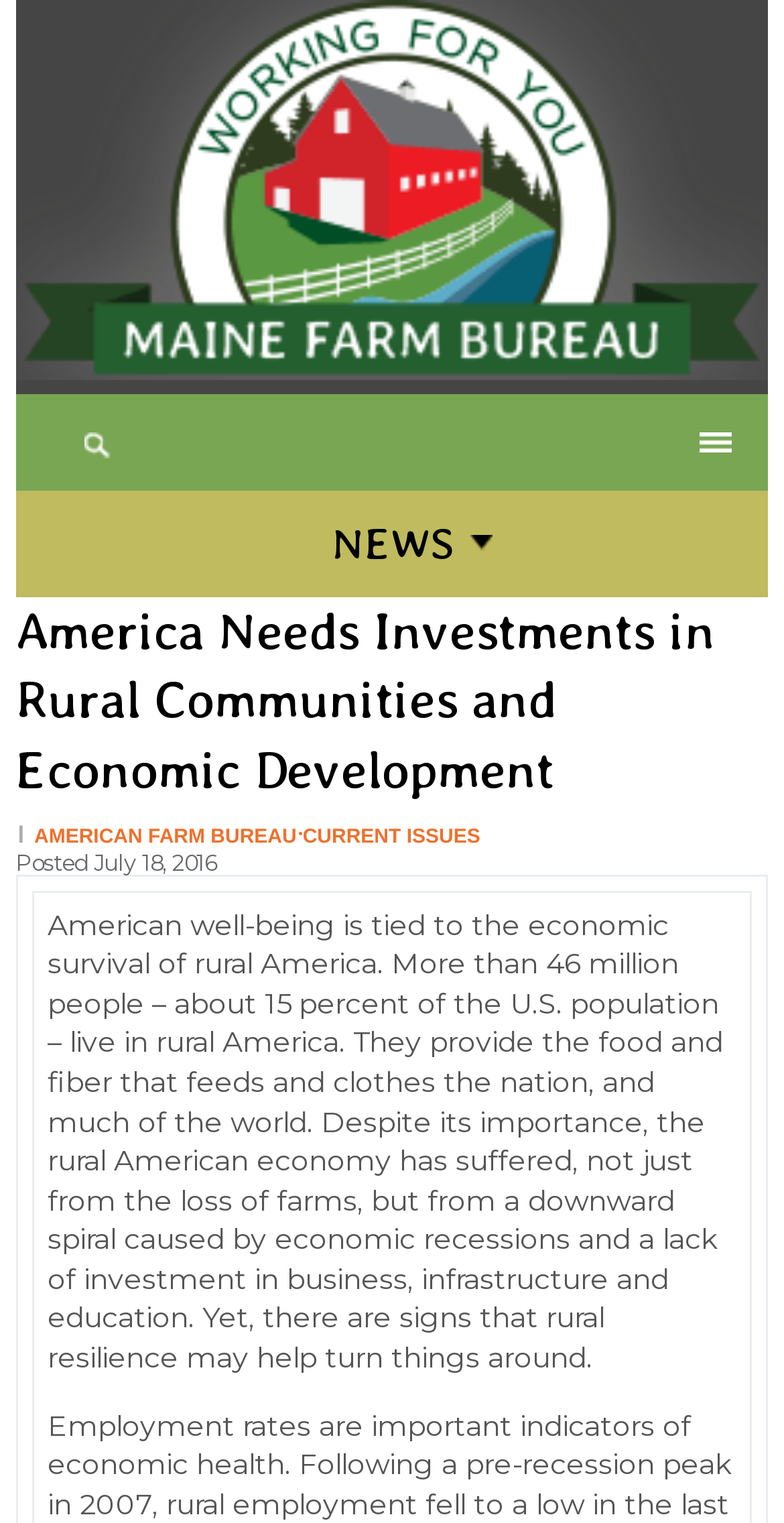Refer to the image and offer a detailed explanation in response to the question: What is the organization related to the news article?

The organization is mentioned in the link 'AMERICAN FARM BUREAU' which is located below the heading and has a bounding box of [0.044, 0.542, 0.378, 0.557].